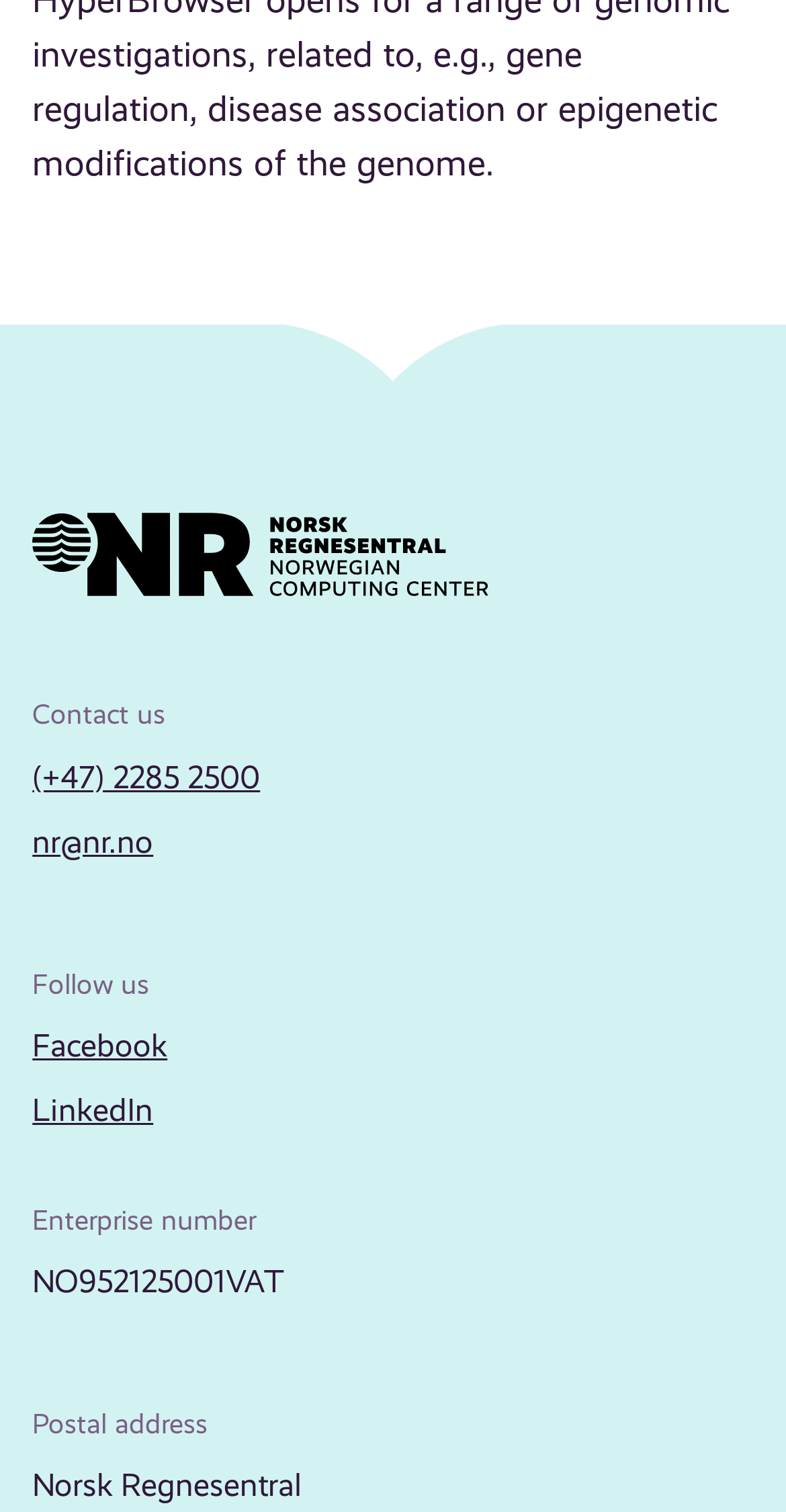Provide a short answer to the following question with just one word or phrase: What is the company's postal address?

Norsk Regnesentral